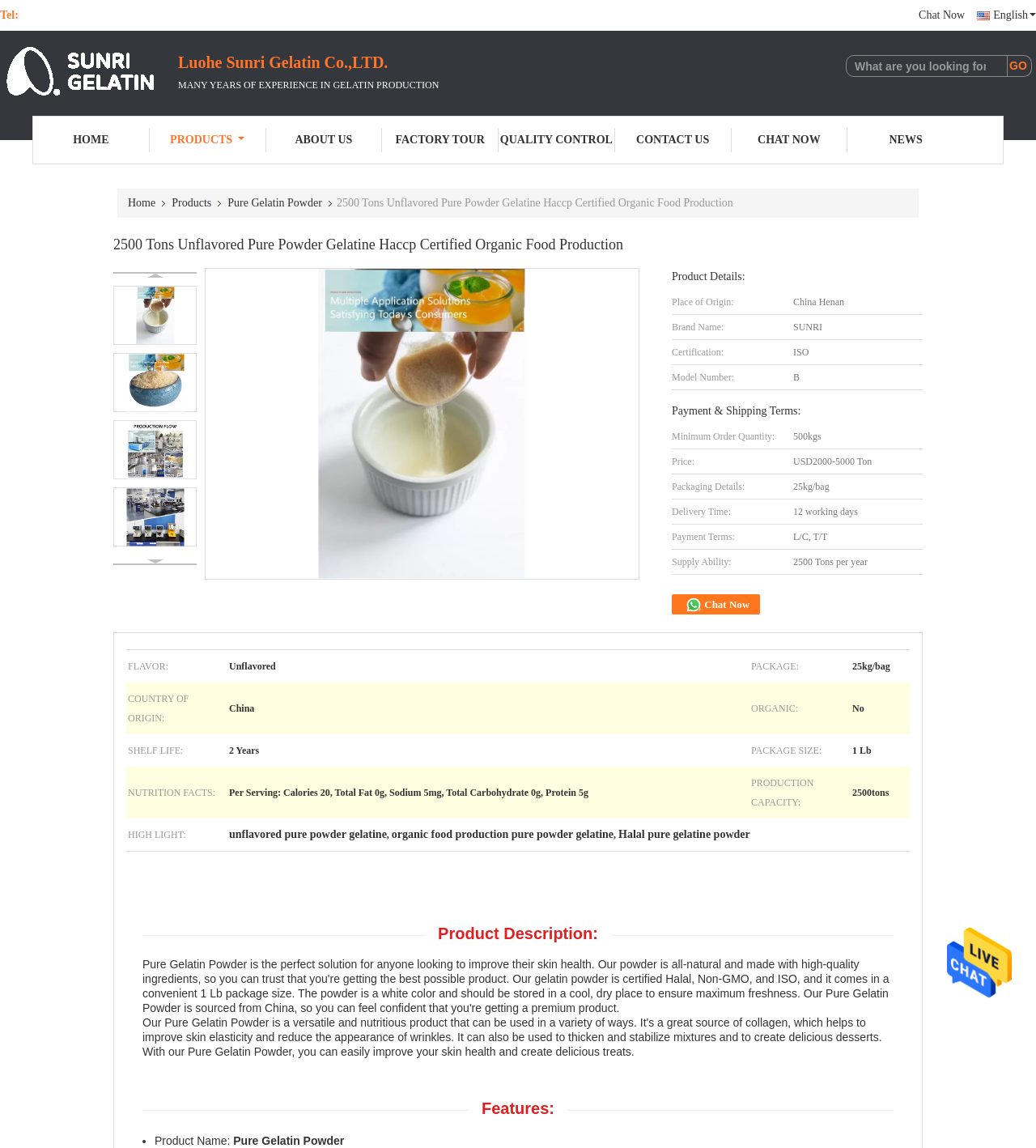Please identify the bounding box coordinates of the element that needs to be clicked to execute the following command: "Click the 'HOME' link". Provide the bounding box using four float numbers between 0 and 1, formatted as [left, top, right, bottom].

[0.032, 0.111, 0.144, 0.133]